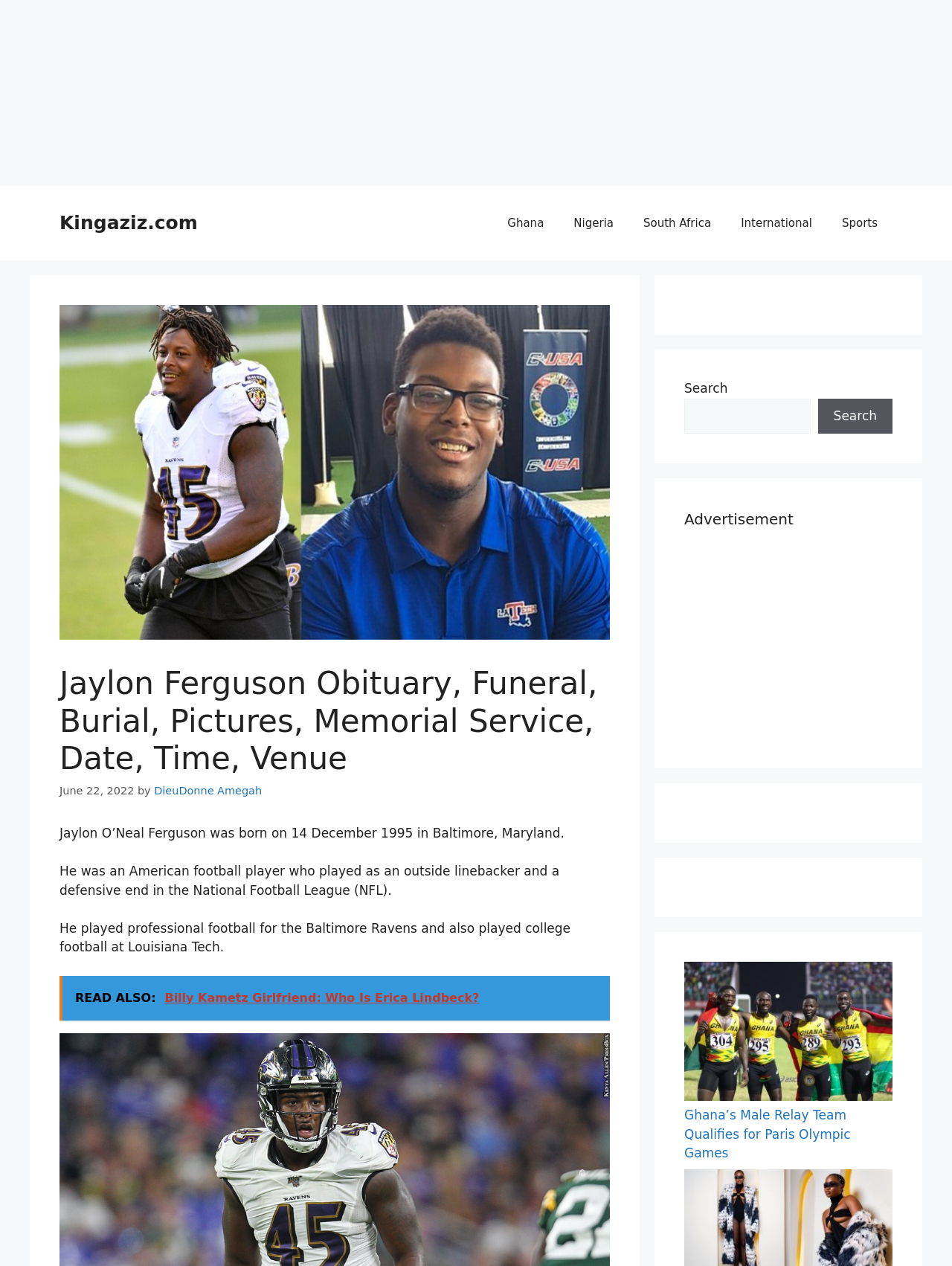Locate the bounding box coordinates of the clickable area to execute the instruction: "Read about Jaylon Ferguson's obituary". Provide the coordinates as four float numbers between 0 and 1, represented as [left, top, right, bottom].

[0.062, 0.525, 0.641, 0.614]